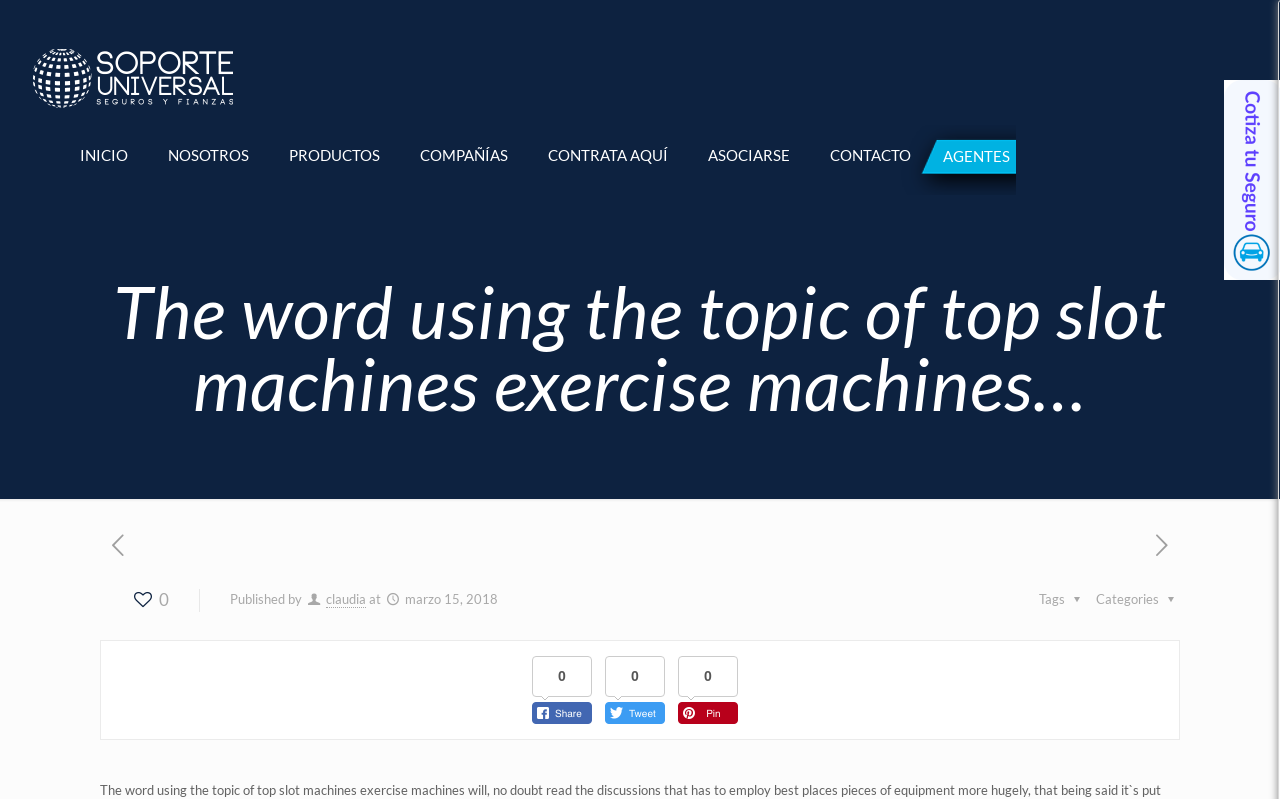Look at the image and give a detailed response to the following question: What is the logo of the website?

The logo of the website is 'logoB' which is an image element located at the top left corner of the webpage, with a bounding box of [0.026, 0.062, 0.182, 0.135].